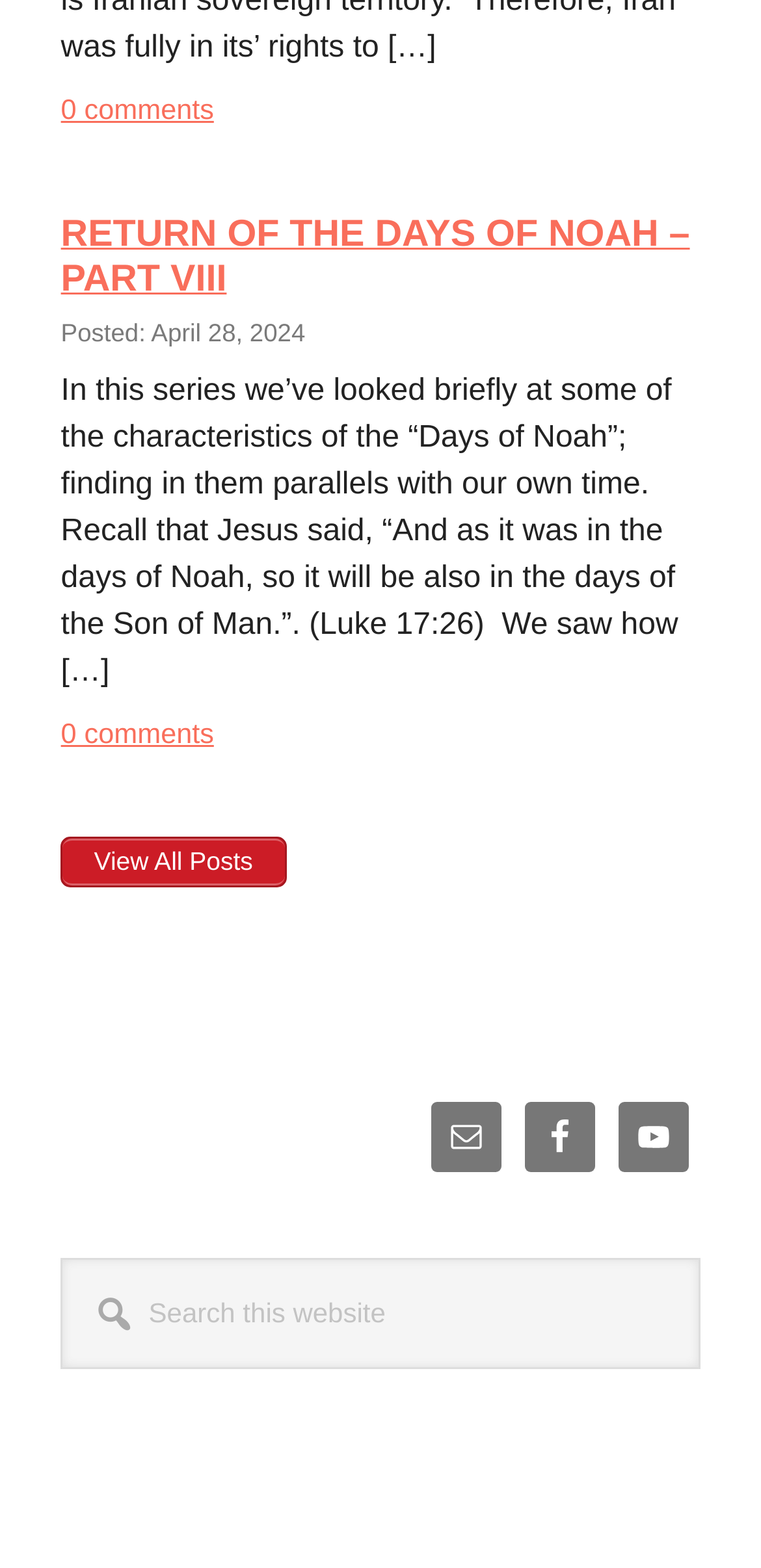Please identify the bounding box coordinates of the clickable region that I should interact with to perform the following instruction: "Search this website". The coordinates should be expressed as four float numbers between 0 and 1, i.e., [left, top, right, bottom].

[0.08, 0.803, 0.92, 0.873]